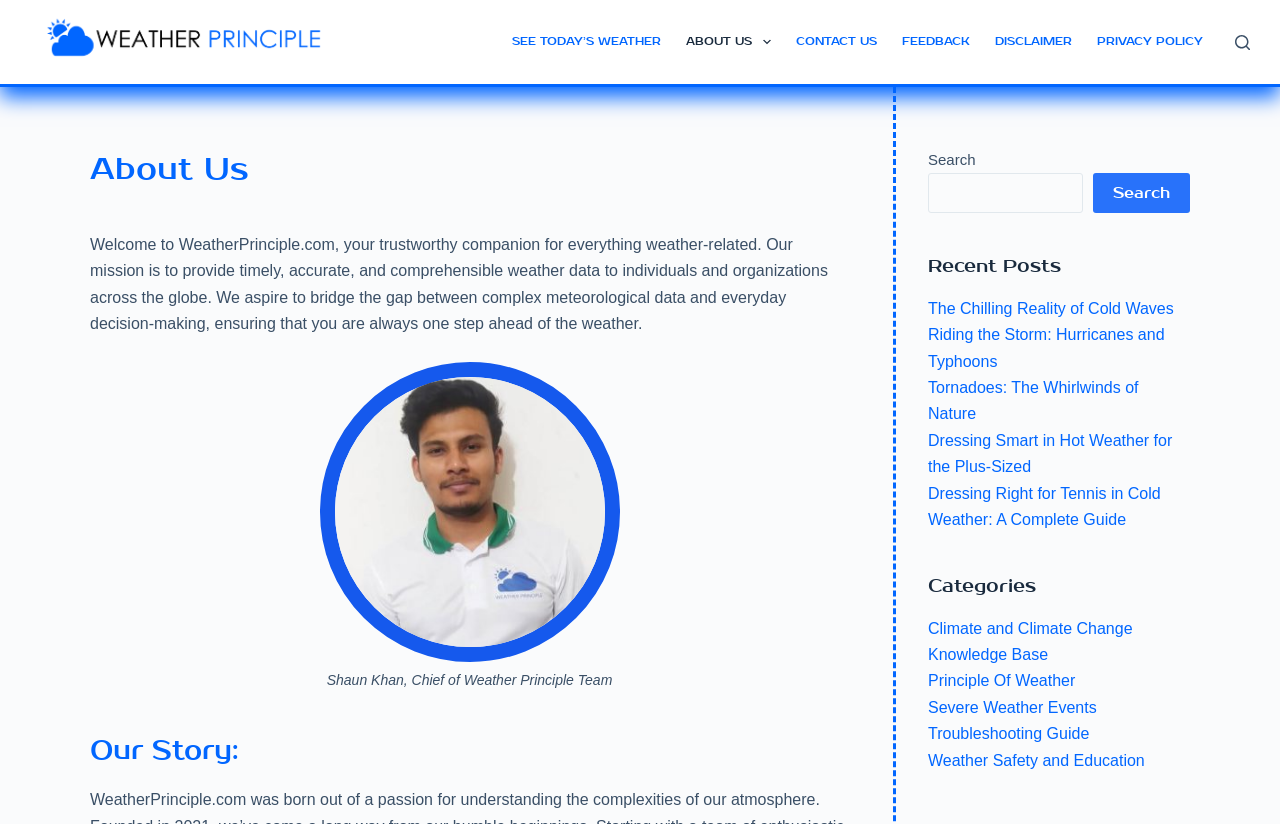What is the mission of WeatherPrinciple.com? Based on the screenshot, please respond with a single word or phrase.

Provide timely, accurate, and comprehensible weather data